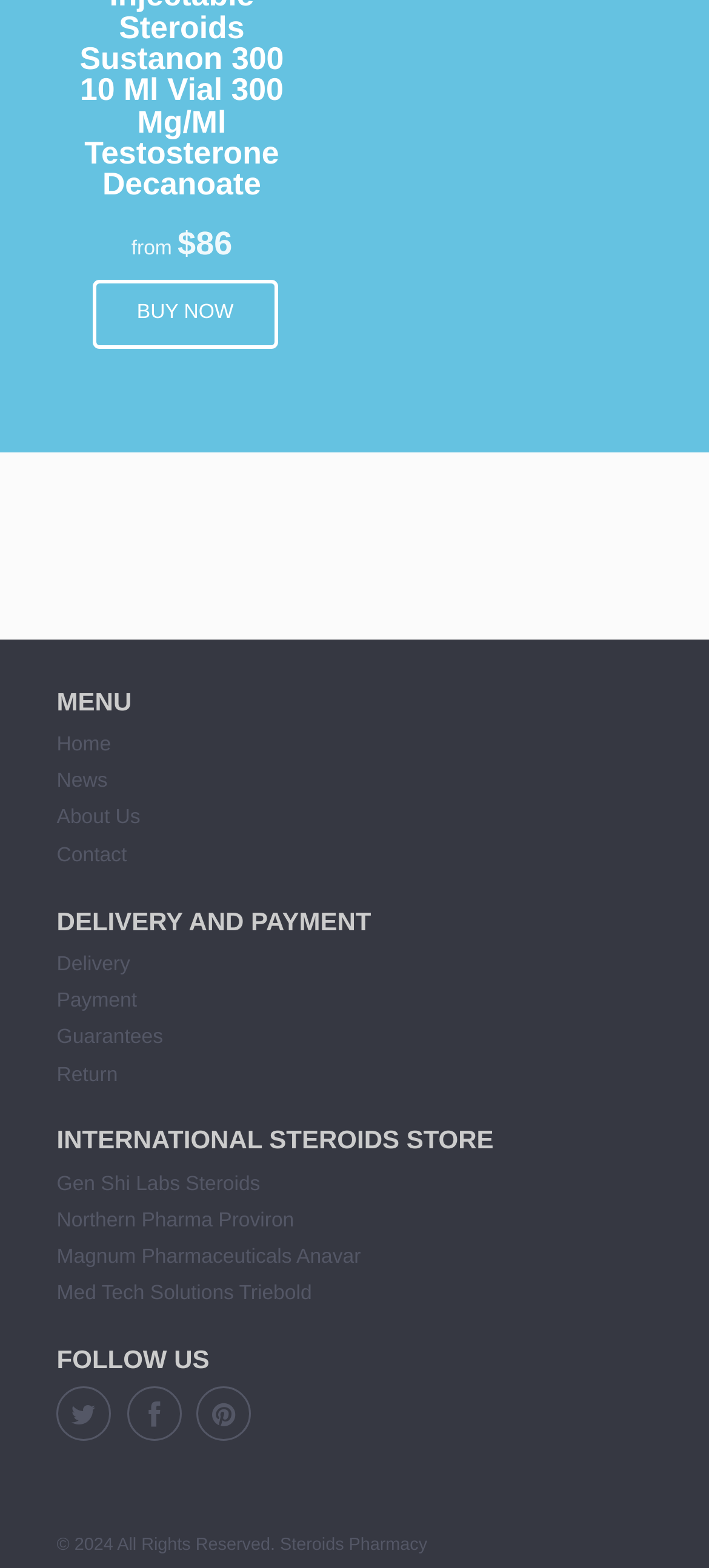Using the description: "‘ReForm’ mattress range", identify the bounding box of the corresponding UI element in the screenshot.

None